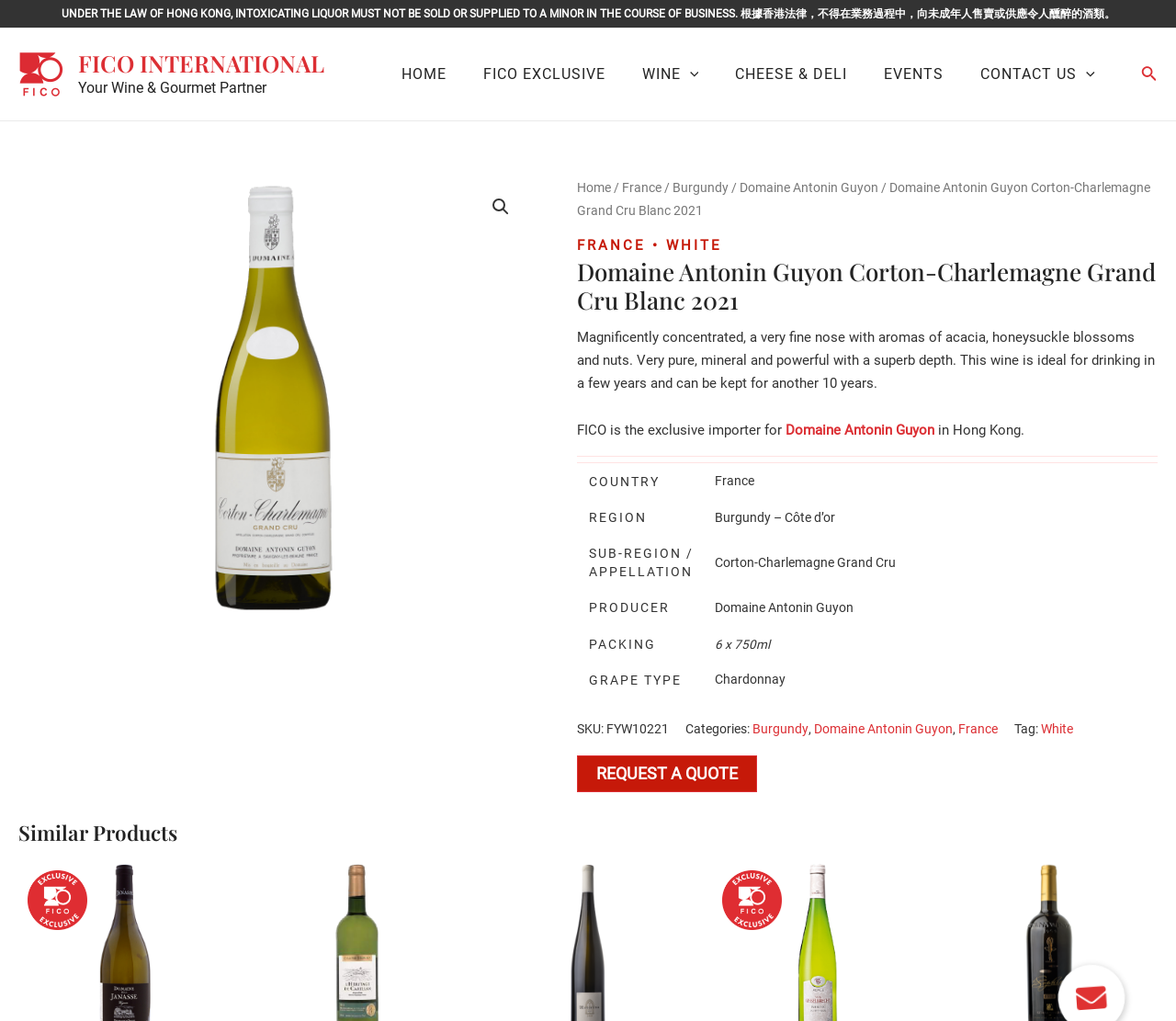What is the name of the wine?
From the image, provide a succinct answer in one word or a short phrase.

Domaine Antonin Guyon Corton-Charlemagne Grand Cru Blanc 2021